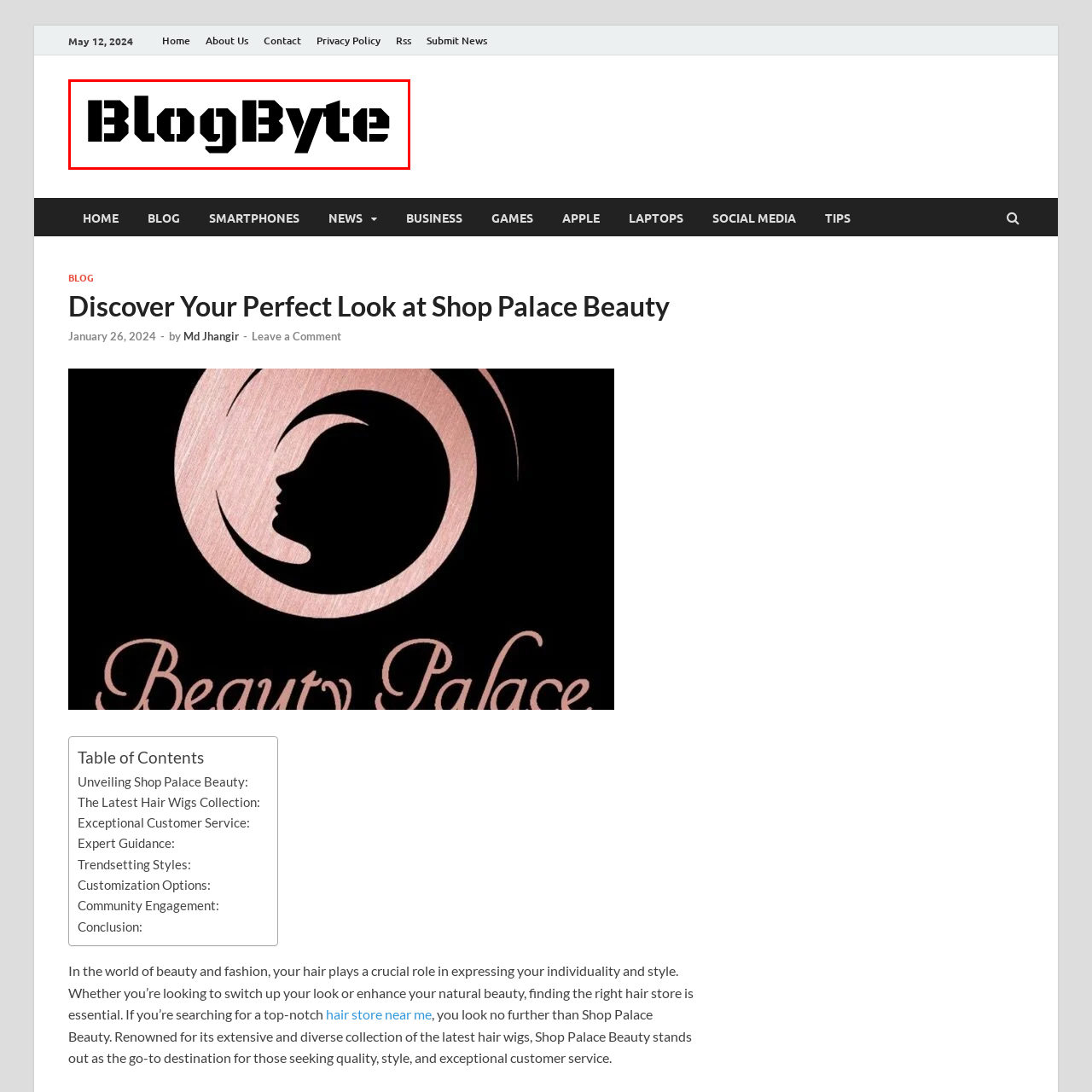What is the focus of the blog?
Analyze the image segment within the red bounding box and respond to the question using a single word or brief phrase.

Technology, trends, and lifestyle